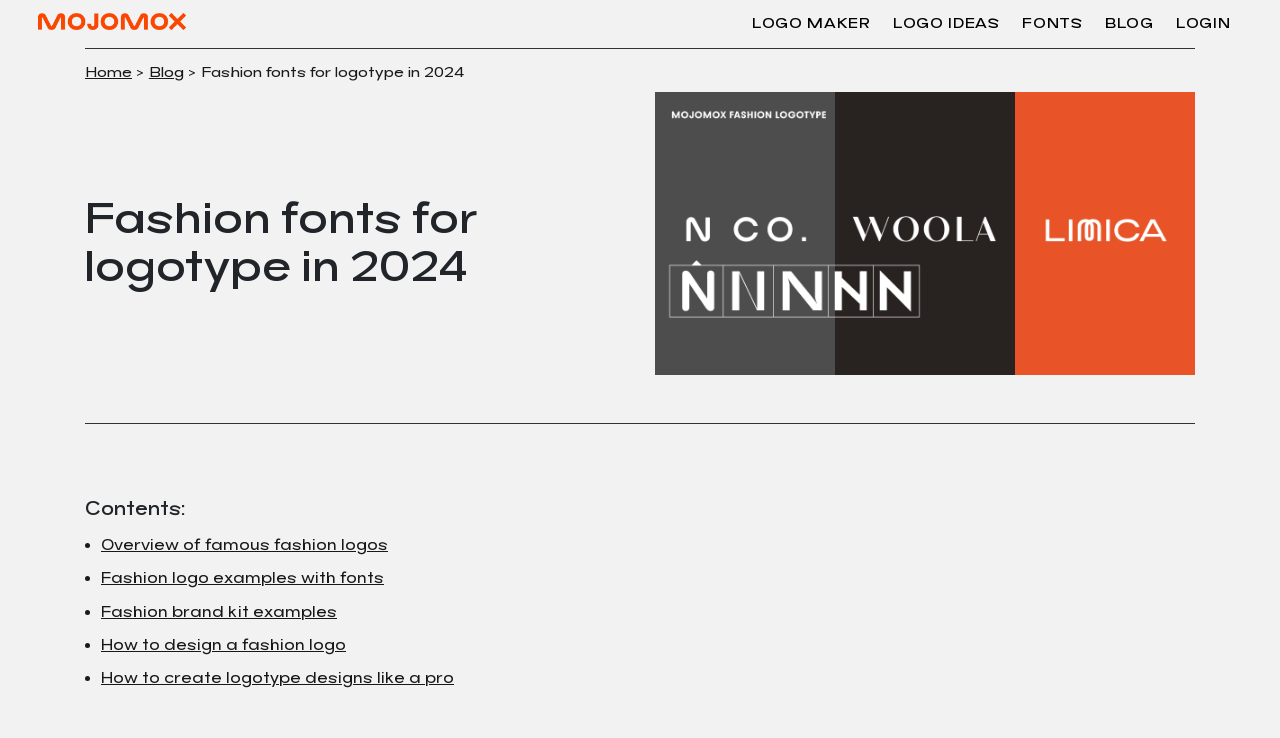Please extract the title of the webpage.

Fashion fonts for logotype in 2024